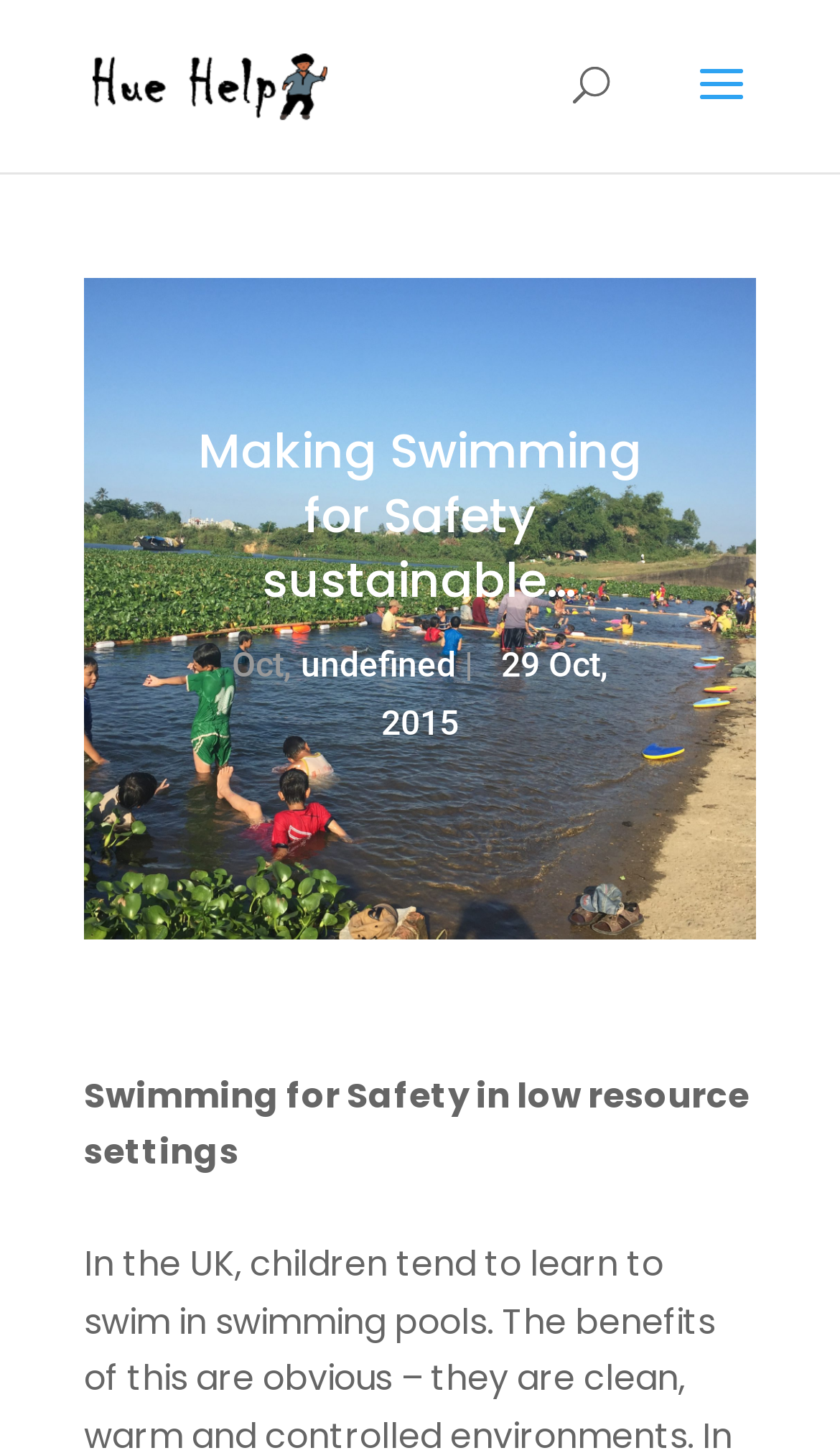Find the headline of the webpage and generate its text content.

Making Swimming for Safety sustainable…